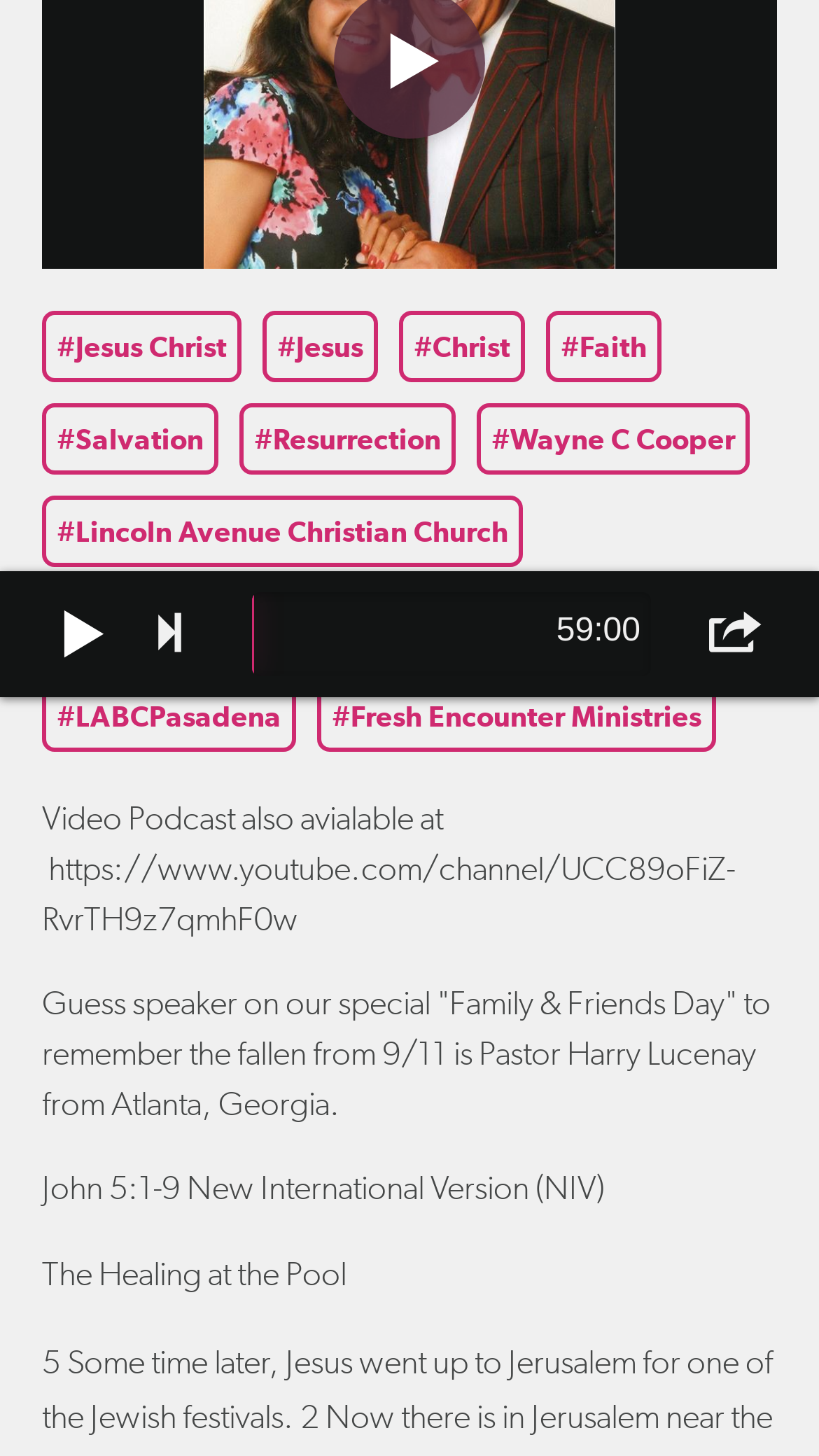Determine the bounding box for the UI element that matches this description: "Jesus Christ".

[0.051, 0.214, 0.295, 0.263]